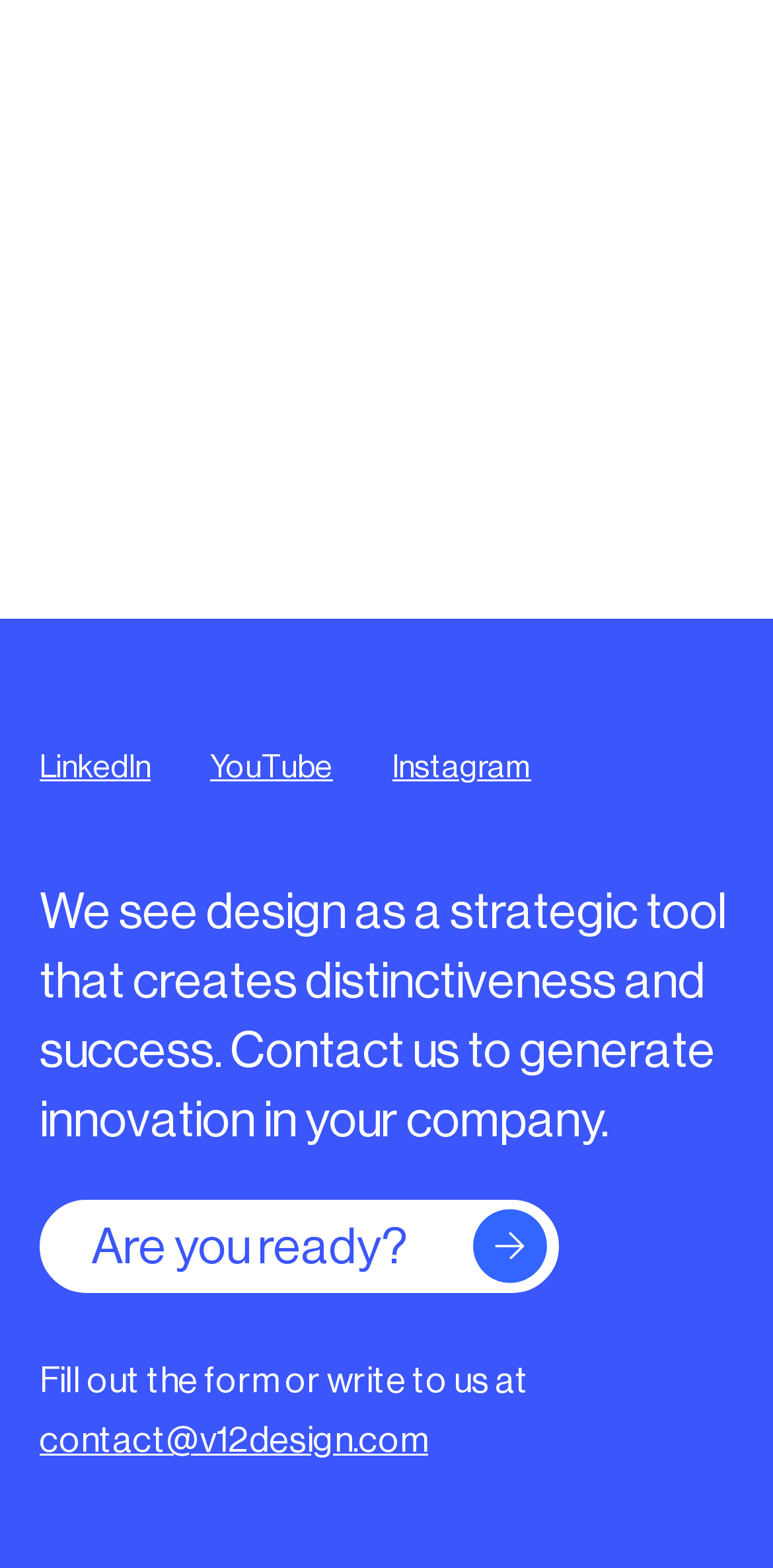What is the call-to-action on the webpage?
Based on the image, answer the question in a detailed manner.

I found the call-to-action by examining the text at the bottom of the webpage, which says 'Are you ready?' and then provides two options: 'Fill out the form or write to us at contact@v12design.com'.